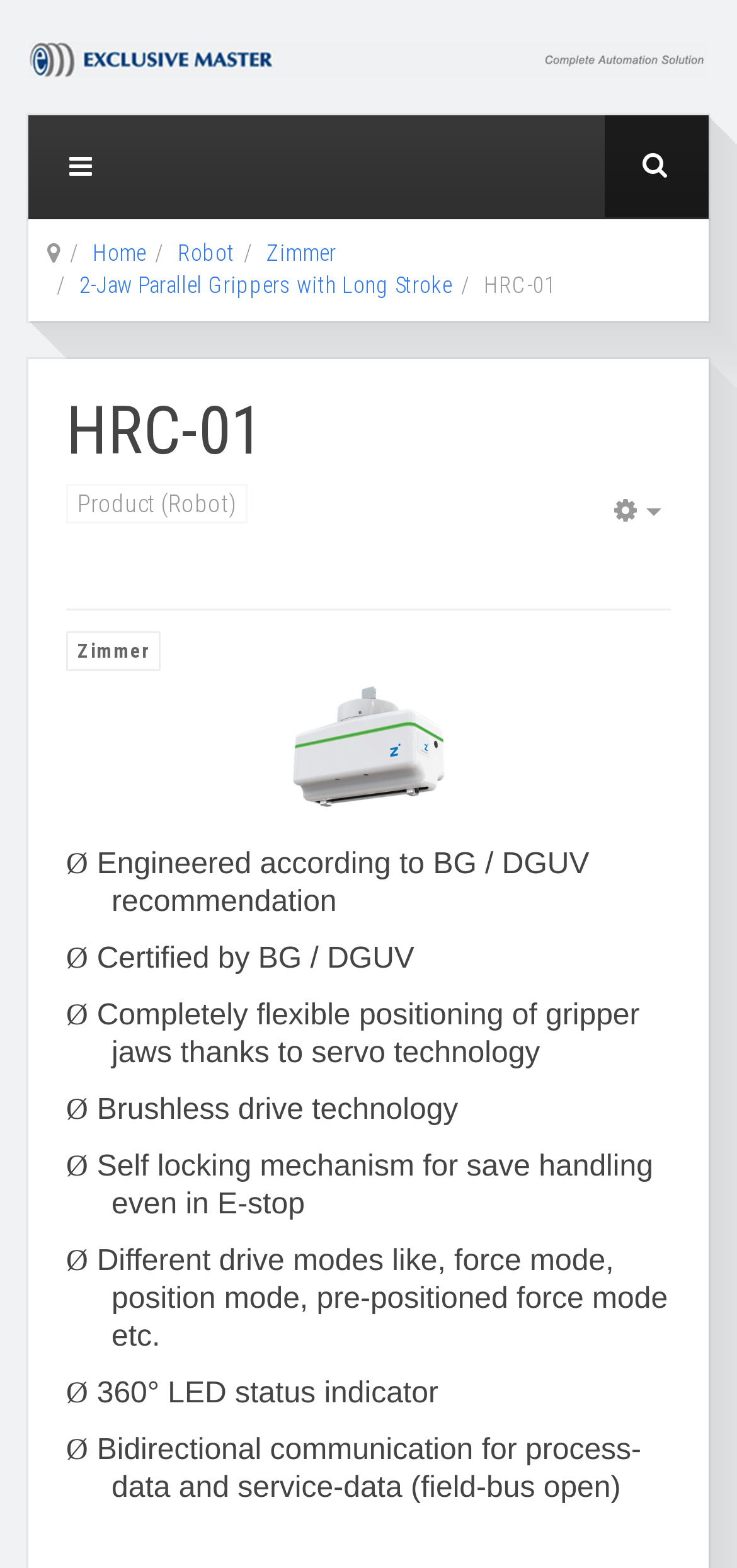Locate the bounding box coordinates of the element I should click to achieve the following instruction: "Click the Zimmer link".

[0.362, 0.153, 0.456, 0.169]